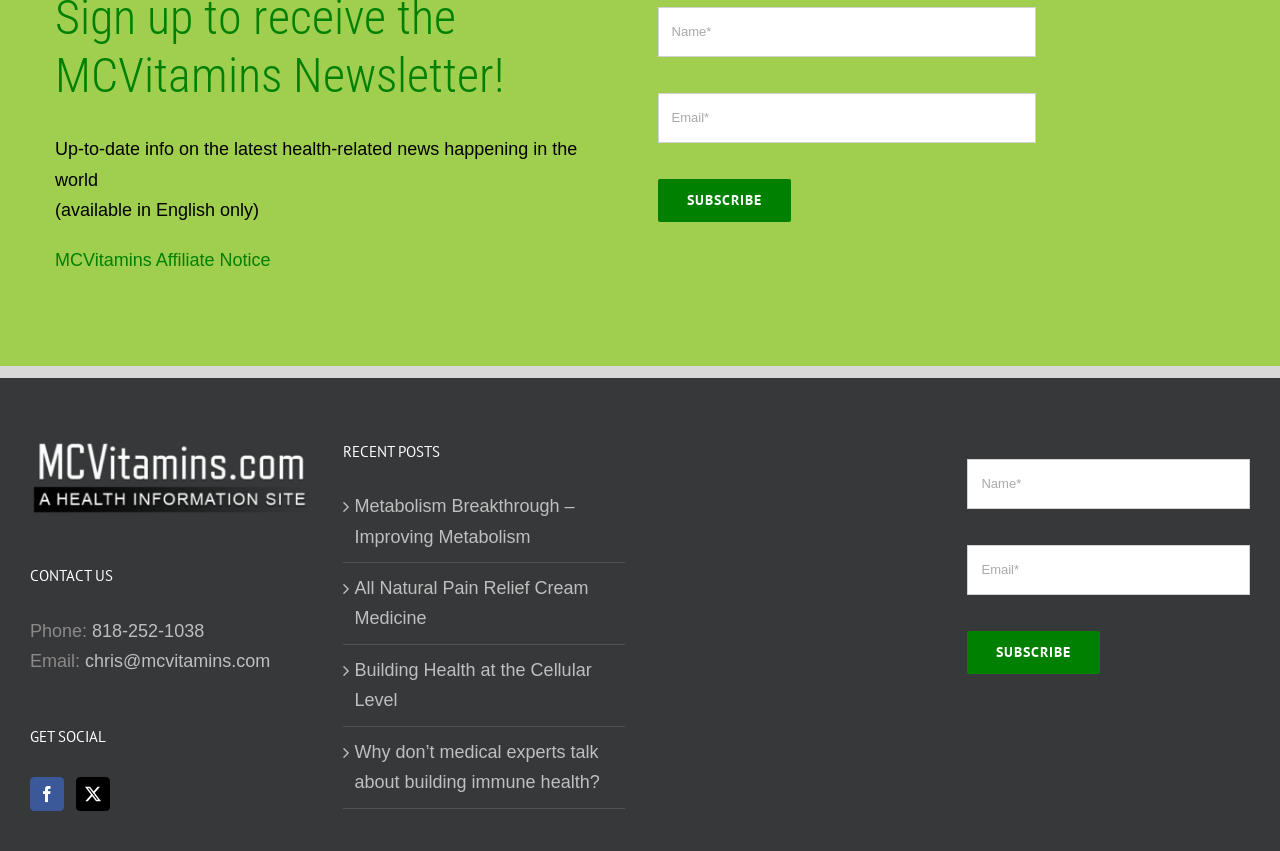Predict the bounding box coordinates of the area that should be clicked to accomplish the following instruction: "Click subscribe". The bounding box coordinates should consist of four float numbers between 0 and 1, i.e., [left, top, right, bottom].

[0.514, 0.21, 0.618, 0.261]